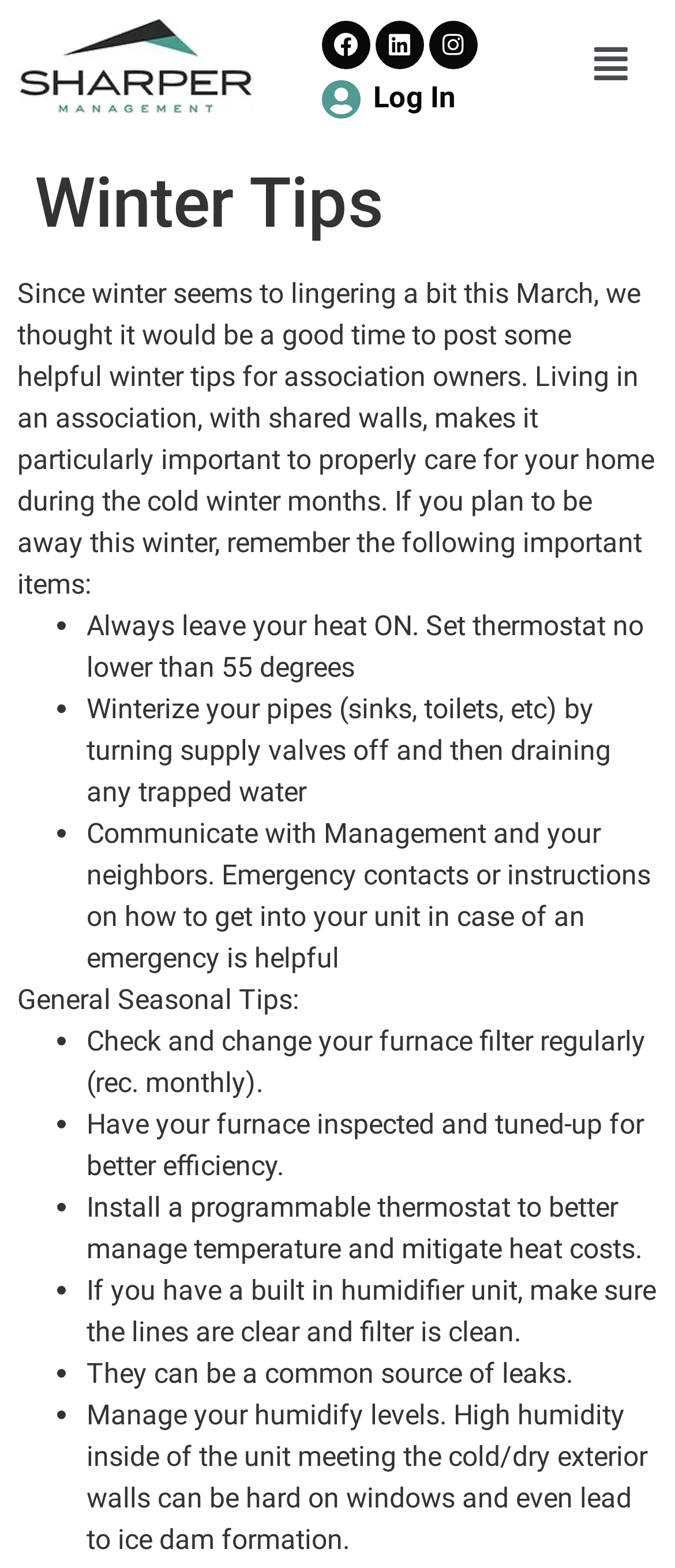Provide the bounding box coordinates for the UI element that is described as: "Linkedin".

[0.555, 0.013, 0.627, 0.044]